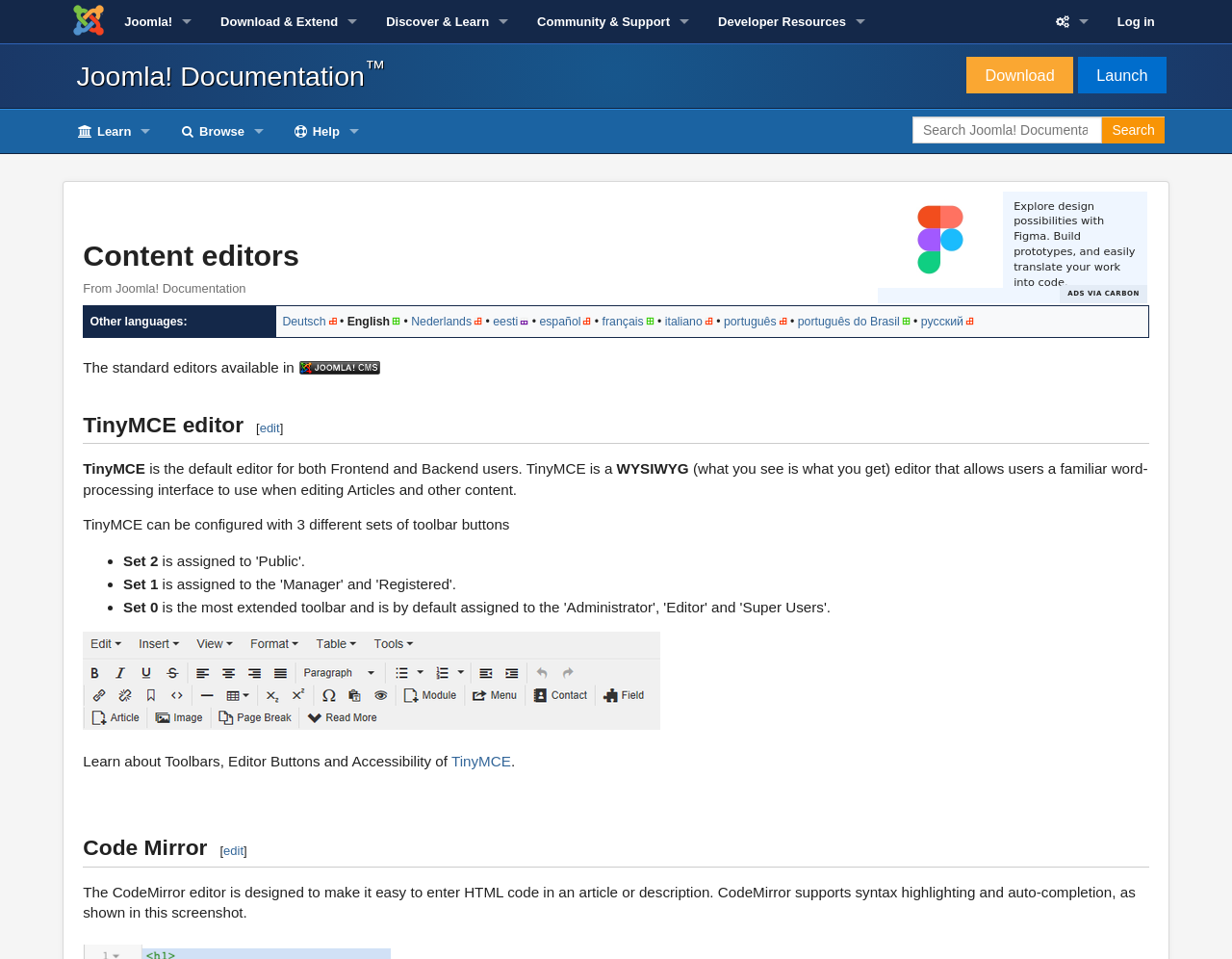Answer this question using a single word or a brief phrase:
What is the default editor for Joomla?

TinyMCE